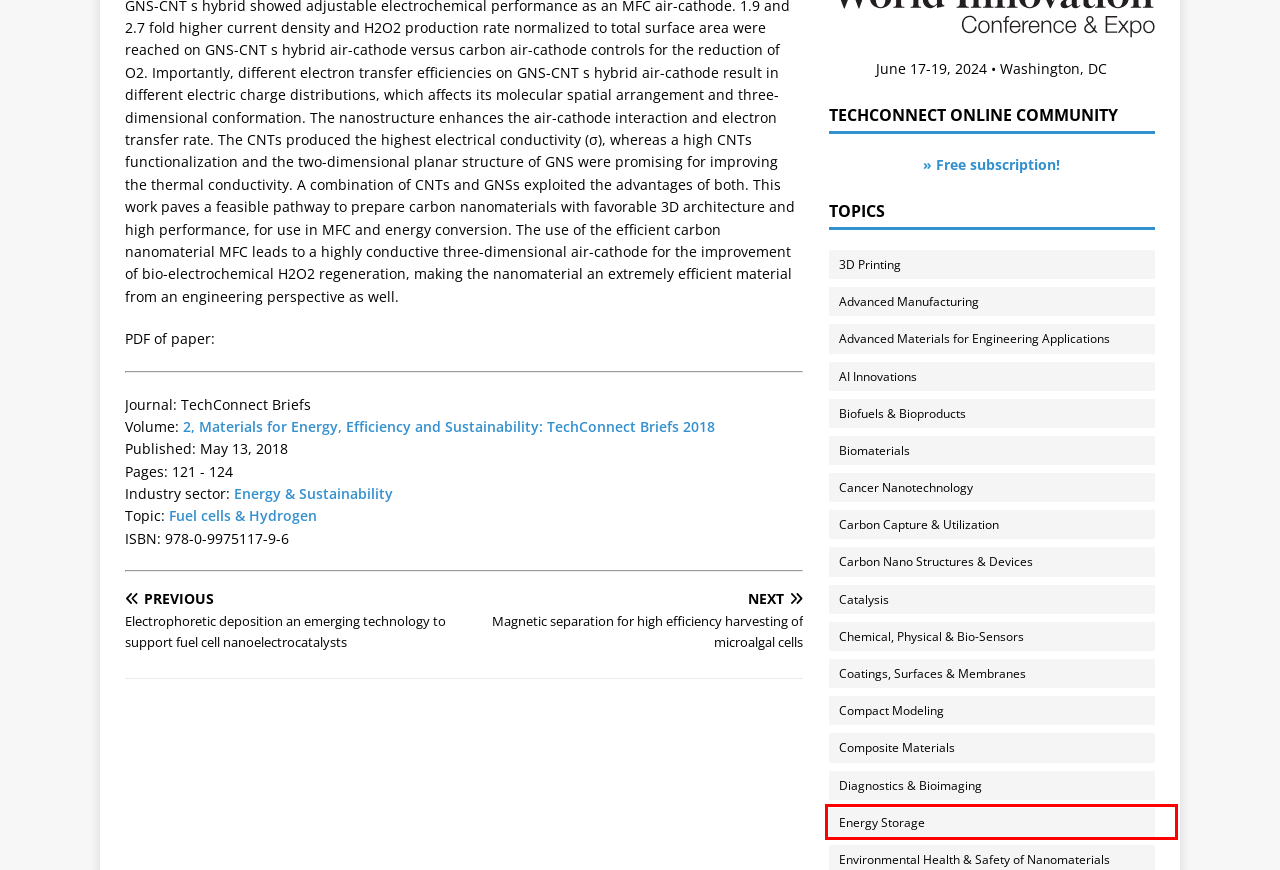Inspect the provided webpage screenshot, concentrating on the element within the red bounding box. Select the description that best represents the new webpage after you click the highlighted element. Here are the candidates:
A. 3D Printing – TechConnect Briefs
B. Magnetic separation for high efficiency harvesting of microalgal cells – TechConnect Briefs
C. Fuel cells & Hydrogen – TechConnect Briefs
D. Materials for Energy, Efficiency and Sustainability: TechConnect Briefs 2018 – TechConnect Briefs
E. Energy Storage – TechConnect Briefs
F. Carbon Nano Structures & Devices – TechConnect Briefs
G. Coatings, Surfaces & Membranes – TechConnect Briefs
H. Carbon Capture & Utilization – TechConnect Briefs

E